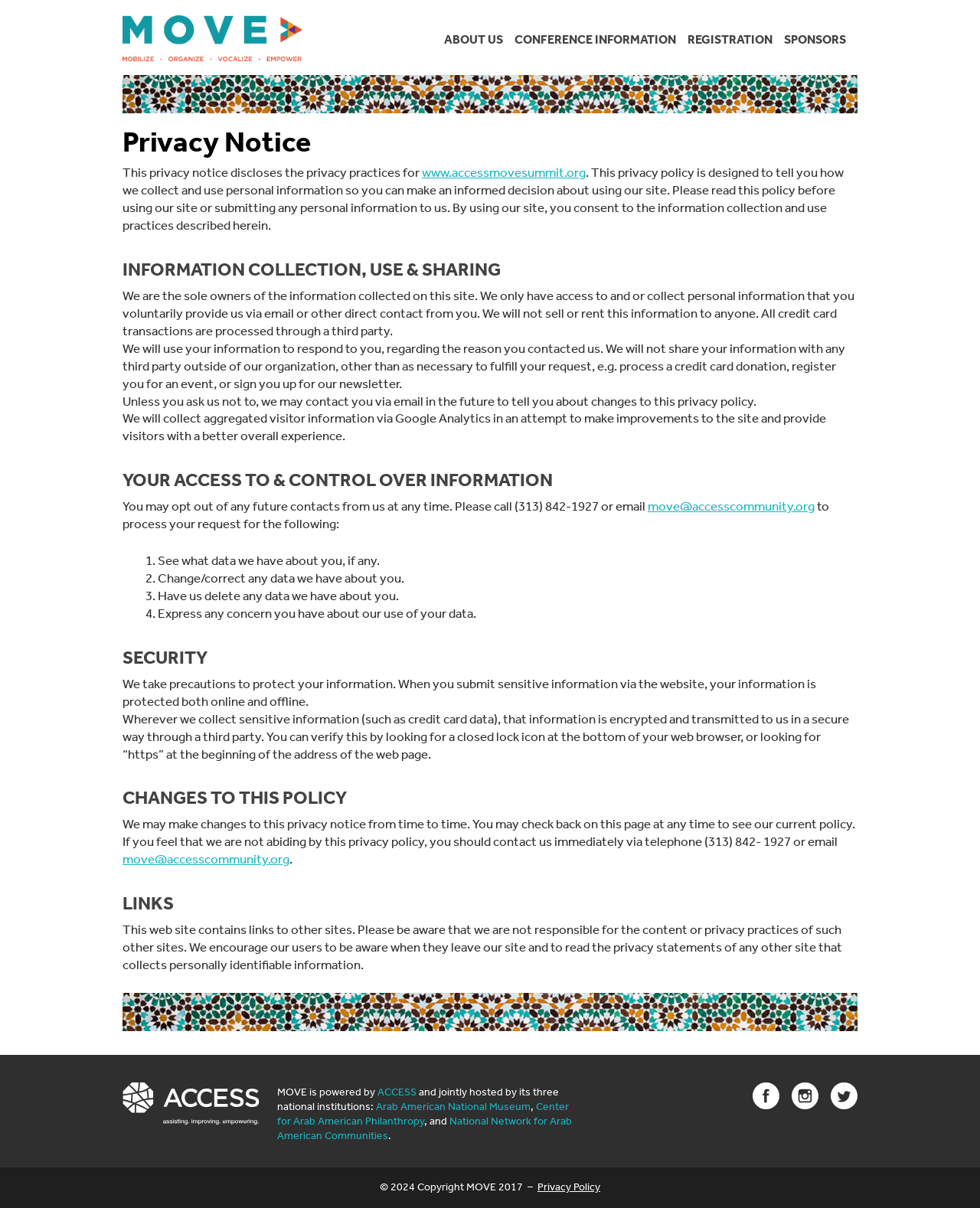Consider the image and give a detailed and elaborate answer to the question: 
What is the purpose of this privacy policy?

The purpose of this privacy policy is to inform users how their personal information is collected and used, as stated in the first paragraph of the policy.